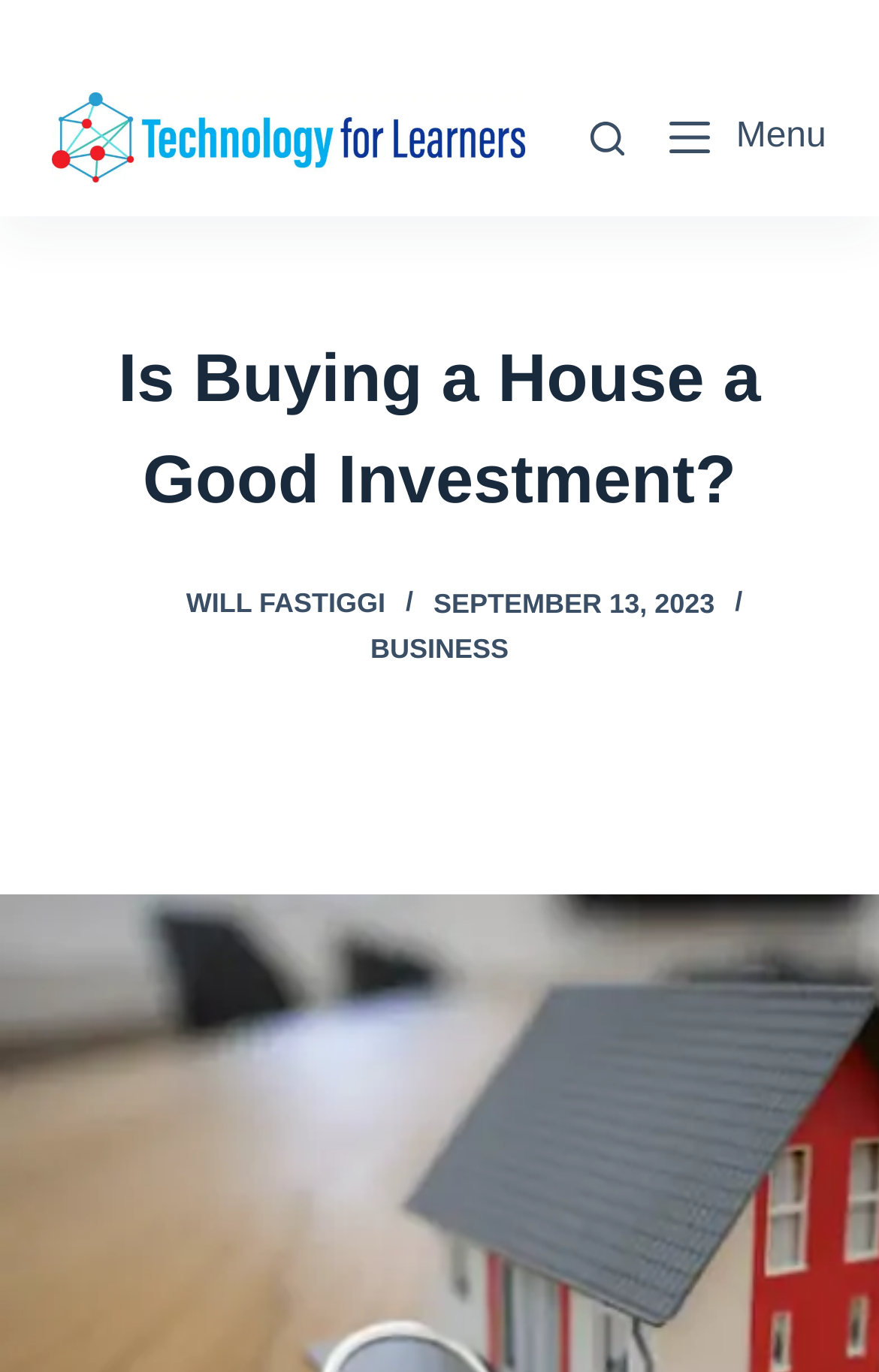What is the purpose of the button at the top right corner?
Please craft a detailed and exhaustive response to the question.

The purpose of the button can be inferred from its text content, which is 'Menu', suggesting that it is used to open a menu or navigation options.